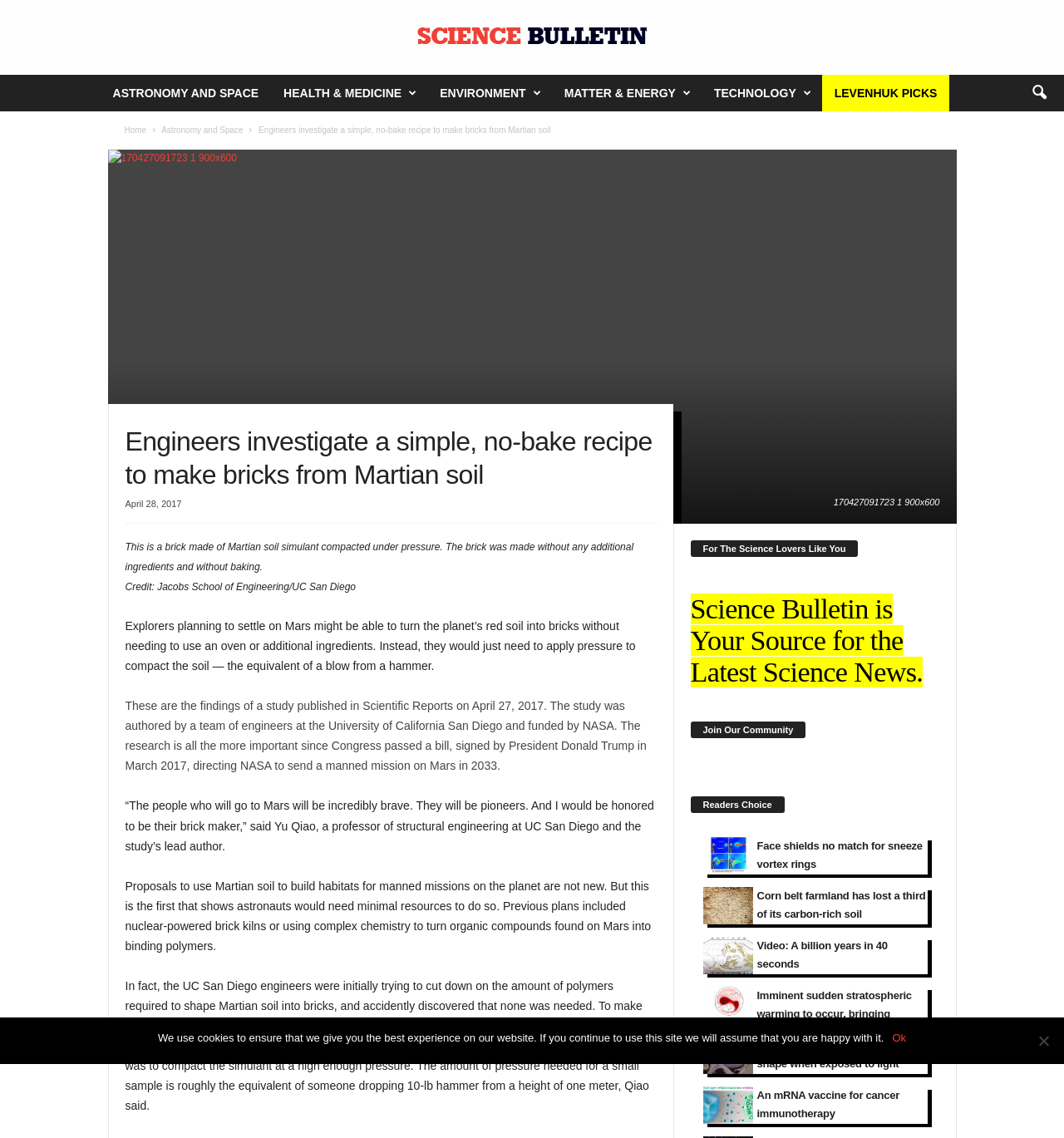Identify the bounding box coordinates for the element that needs to be clicked to fulfill this instruction: "Click the 'ASTRONOMY AND SPACE' link". Provide the coordinates in the format of four float numbers between 0 and 1: [left, top, right, bottom].

[0.094, 0.066, 0.255, 0.098]